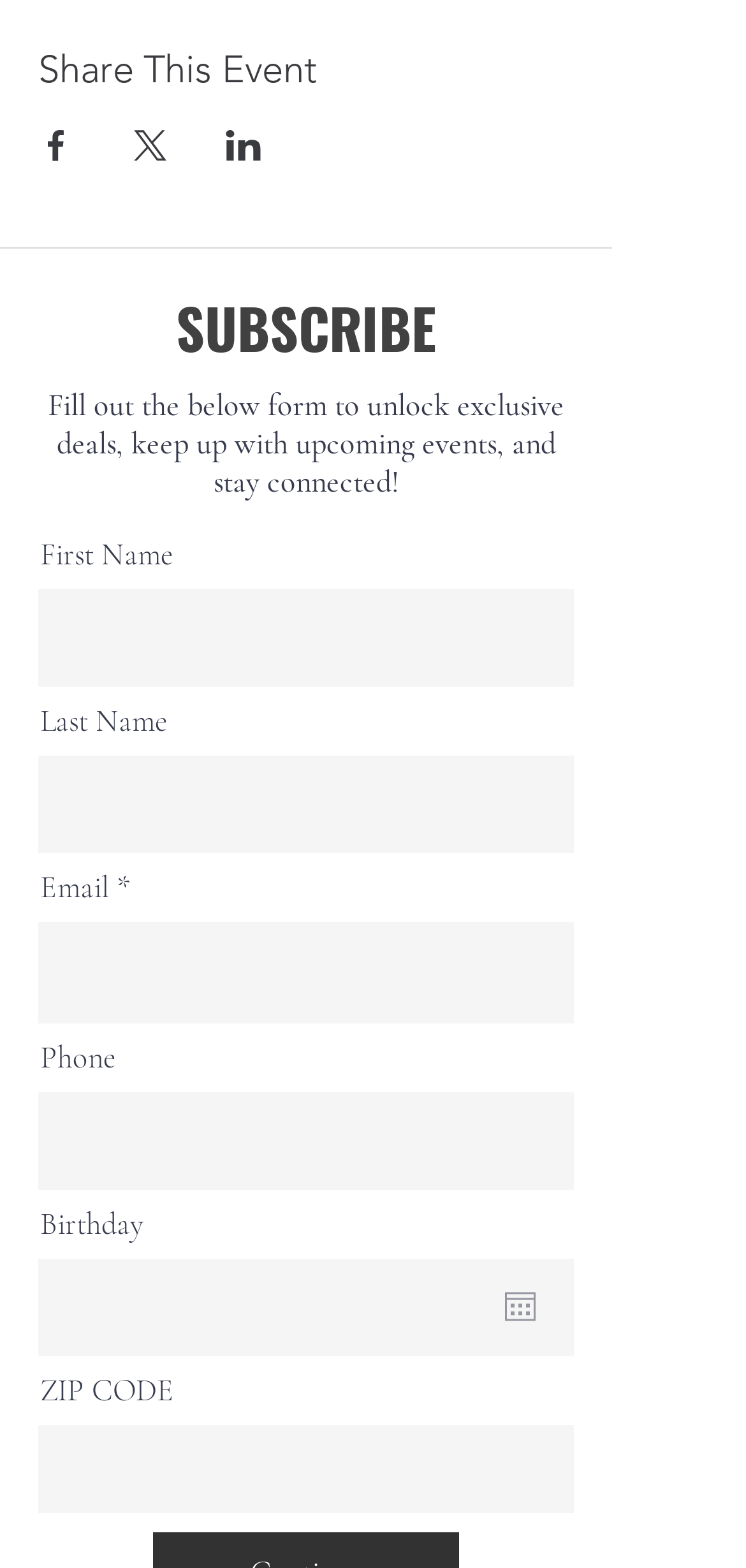Determine the coordinates of the bounding box that should be clicked to complete the instruction: "Enter ZIP CODE". The coordinates should be represented by four float numbers between 0 and 1: [left, top, right, bottom].

[0.051, 0.909, 0.769, 0.965]